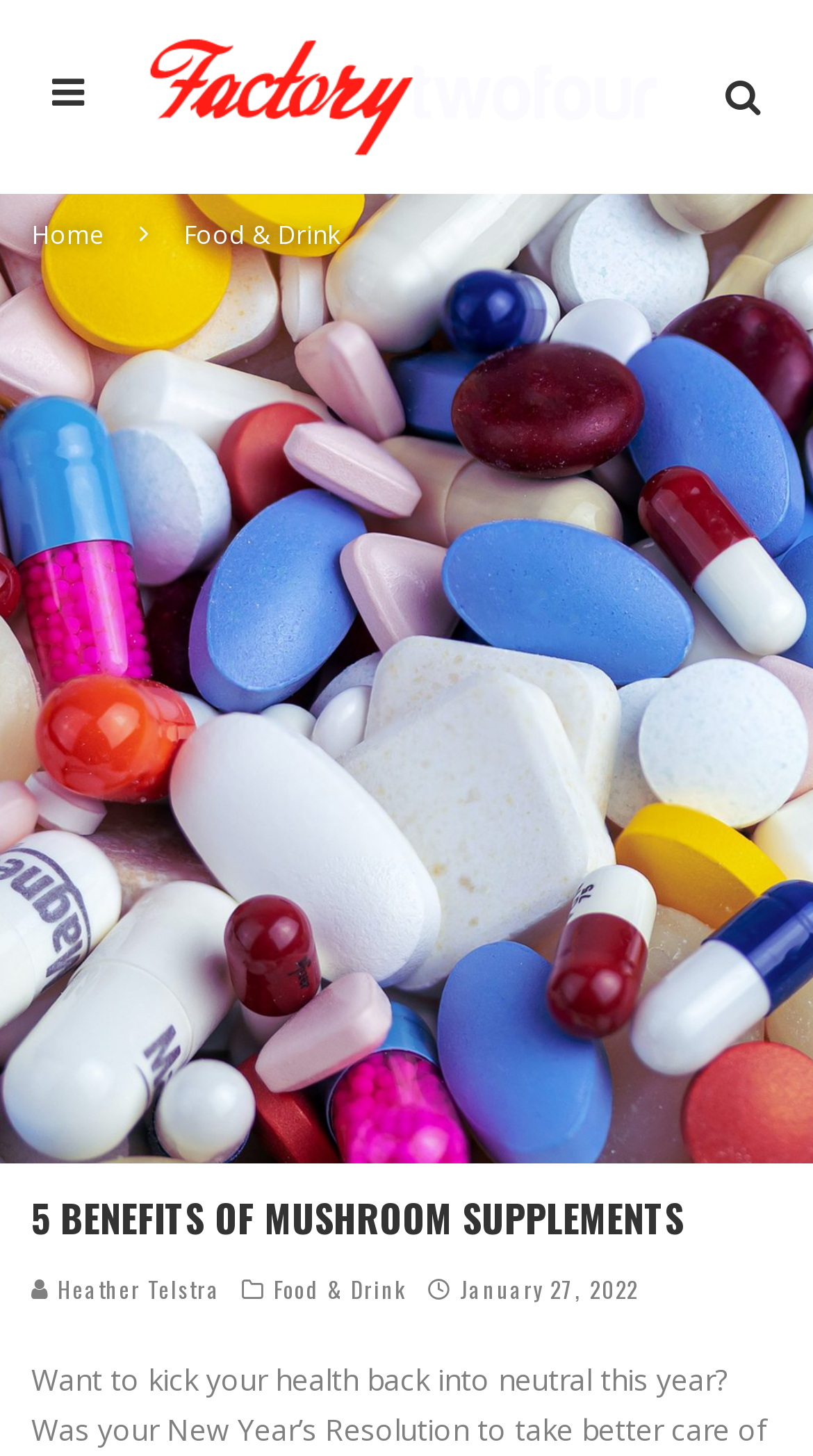Please determine the primary heading and provide its text.

5 BENEFITS OF MUSHROOM SUPPLEMENTS